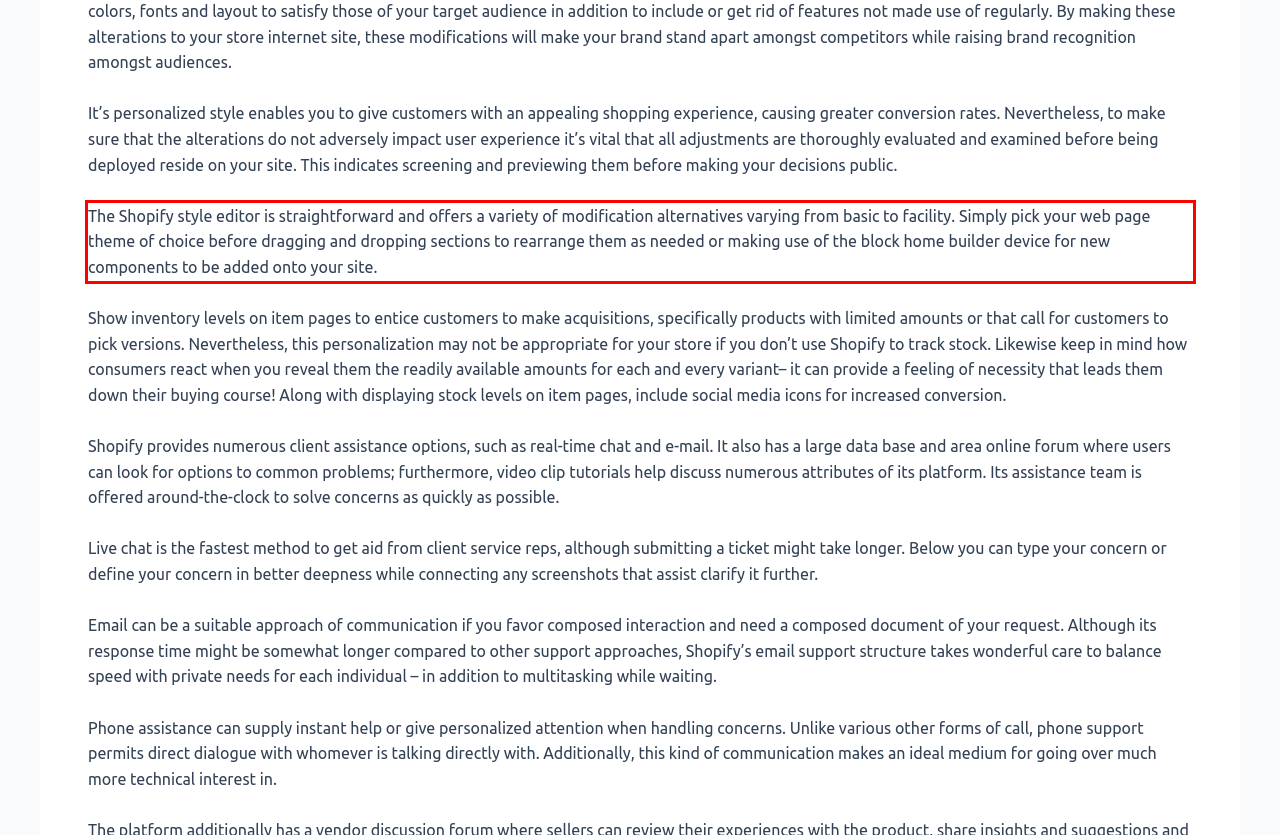Look at the screenshot of the webpage, locate the red rectangle bounding box, and generate the text content that it contains.

The Shopify style editor is straightforward and offers a variety of modification alternatives varying from basic to facility. Simply pick your web page theme of choice before dragging and dropping sections to rearrange them as needed or making use of the block home builder device for new components to be added onto your site.